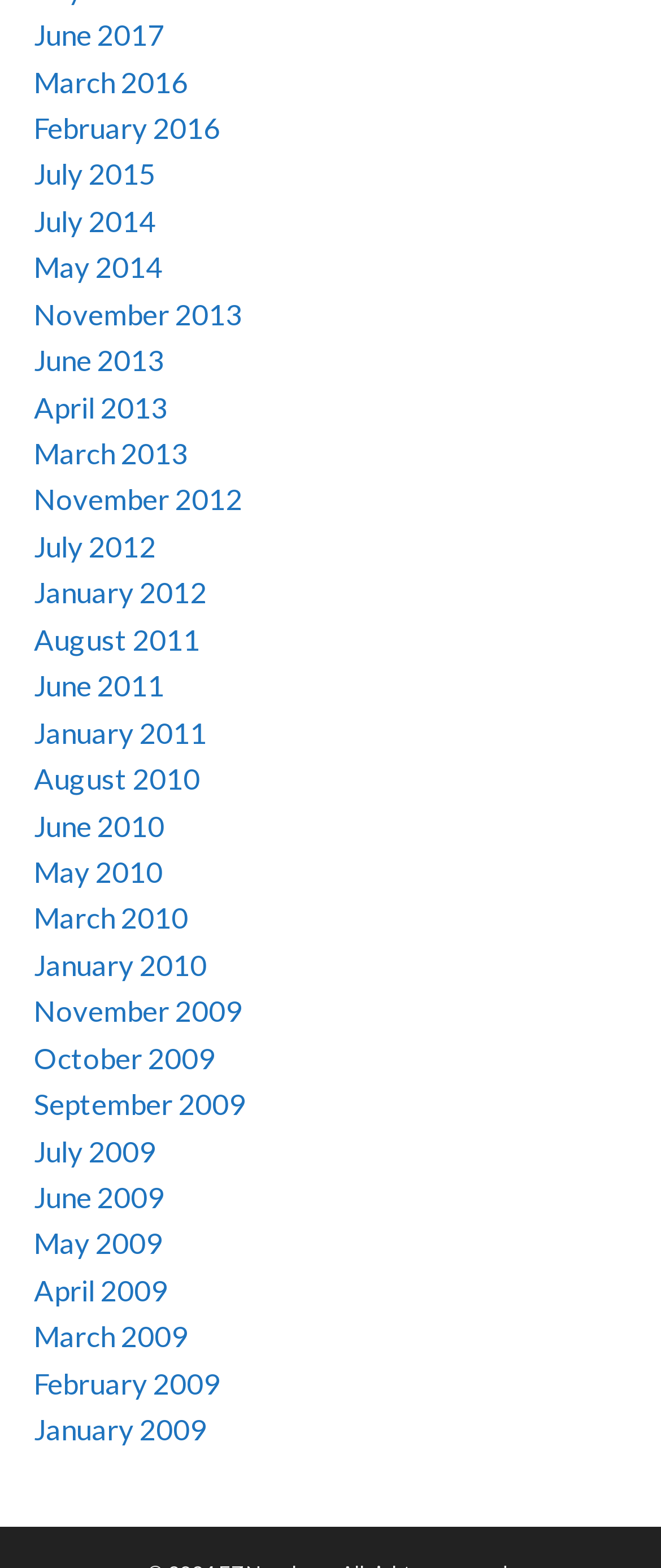Identify the bounding box coordinates of the region that should be clicked to execute the following instruction: "view March 2016".

[0.051, 0.041, 0.285, 0.063]